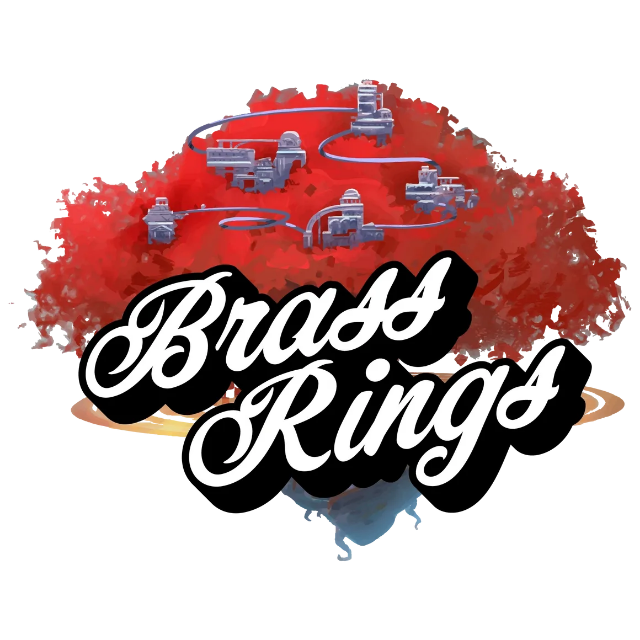Describe all the elements visible in the image meticulously.

The image features a vibrant and imaginative illustration for a game titled "Brass Rings." Central to the design is the bold text of the game's title, elegantly scripted in a stylized font, which captures attention with its black coloring and playful curves. The background depicts a fantastical landscape with a striking red and earthy cloud formation, evoking a sense of adventure and exploration. Intriguingly, the scene is adorned with whimsical structures and winding paths, suggesting an enchanting world where players take on the role of a steampunk rodent navigating the expansive rings of Saturn. This captivating visual representation aligns perfectly with the adventurous theme of the game, enticing viewers to embark on this unique gaming experience.